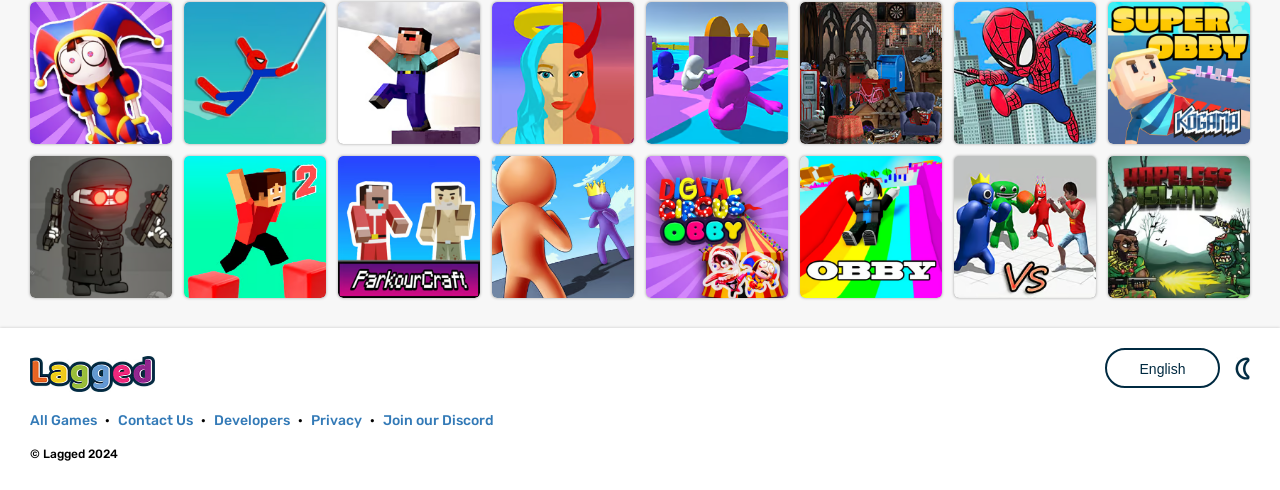What language is currently selected?
Ensure your answer is thorough and detailed.

The button with the text 'English' in the bottom right corner of the webpage indicates that English is the currently selected language.